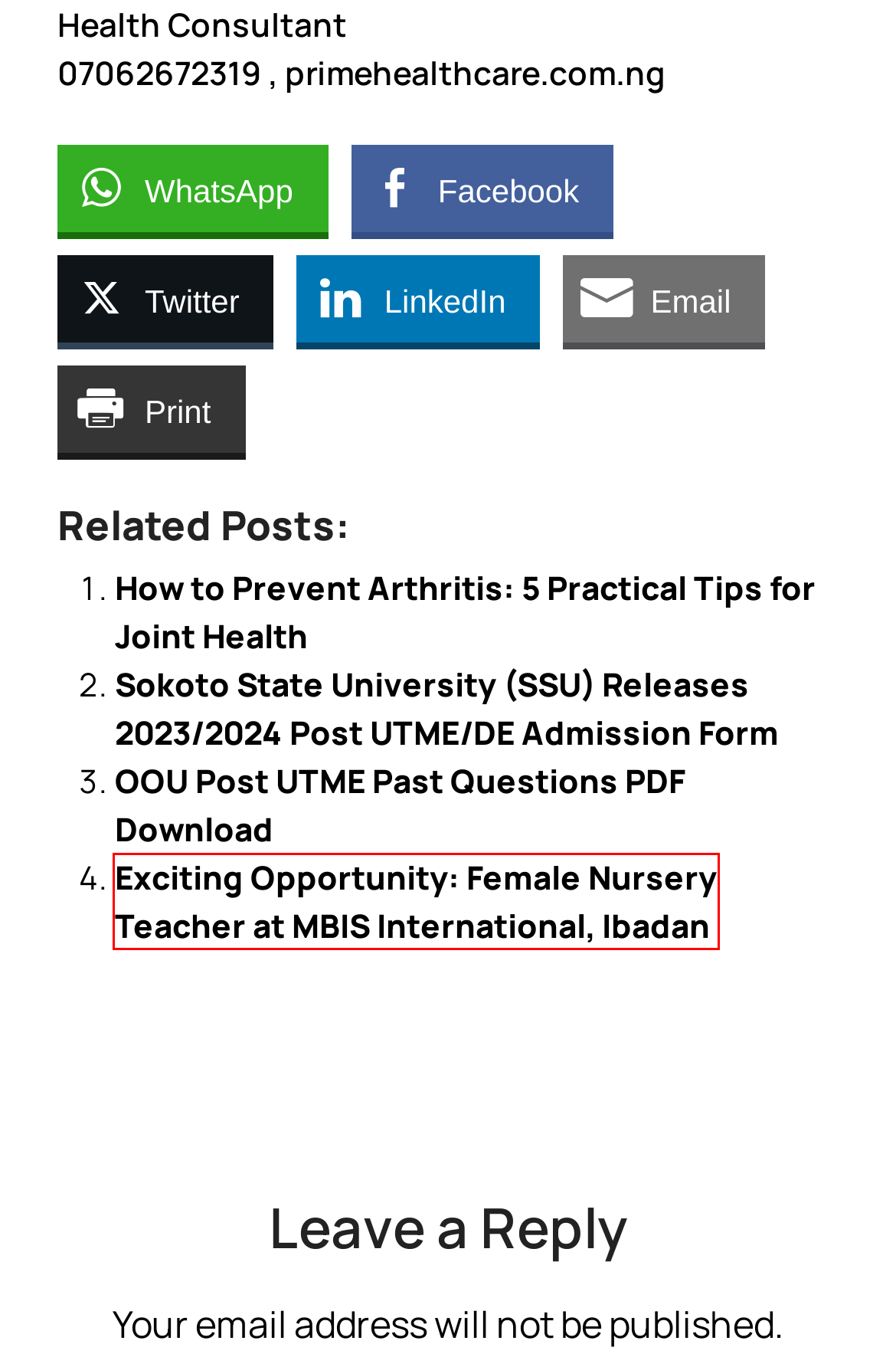Examine the webpage screenshot and identify the UI element enclosed in the red bounding box. Pick the webpage description that most accurately matches the new webpage after clicking the selected element. Here are the candidates:
A. Terms and Conditions - ACADEMEE EDU PORTAL
B. OOU Post UTME Past Questions PDF Download - ACADEMEE EDU PORTAL
C. Sokoto State University (SSU) Releases 2023/2024 Post UTME/DE Admission Form - ACADEMEE EDU PORTAL
D. 24,535 candidates to retake UTME June 22 — JAMB - ACADEMEE EDU PORTAL
E. Prof Oloyede Urge Compliance with JAMB CAPS - ACADEMEE EDU PORTAL
F. Privacy Policy - ACADEMEE EDU PORTAL
G. Foods to Eat Regularly when you Lacking Blood - ACADEMEE EDU PORTAL
H. Exciting Opportunity: Female Nursery Teacher at MBIS International, Ibadan - ACADEMEE EDU PORTAL

H